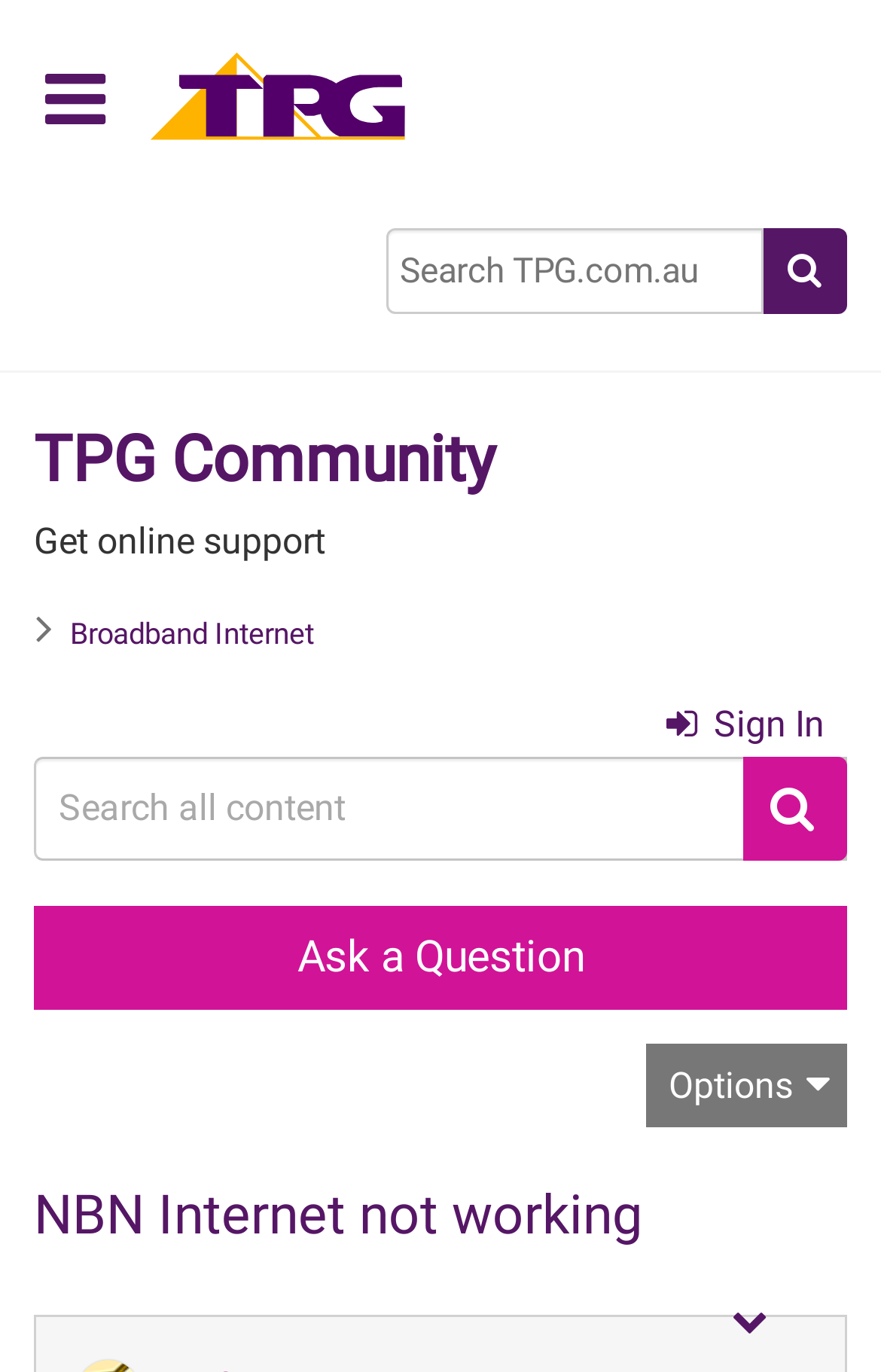Please determine the bounding box coordinates of the area that needs to be clicked to complete this task: 'Go to home page'. The coordinates must be four float numbers between 0 and 1, formatted as [left, top, right, bottom].

[0.162, 0.063, 0.469, 0.094]